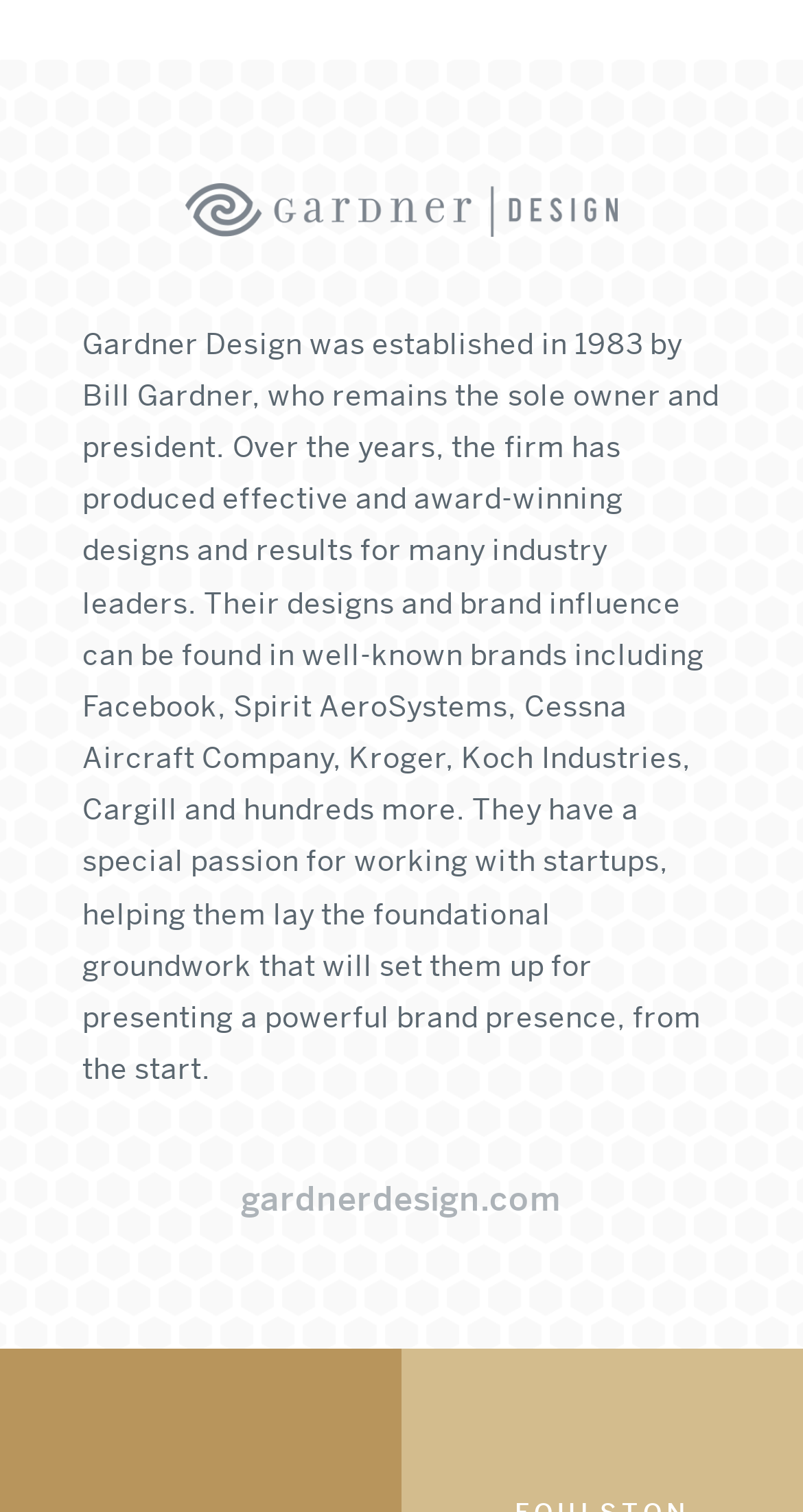Locate the bounding box of the UI element defined by this description: "gardnerdesign.com". The coordinates should be given as four float numbers between 0 and 1, formatted as [left, top, right, bottom].

[0.3, 0.779, 0.7, 0.81]